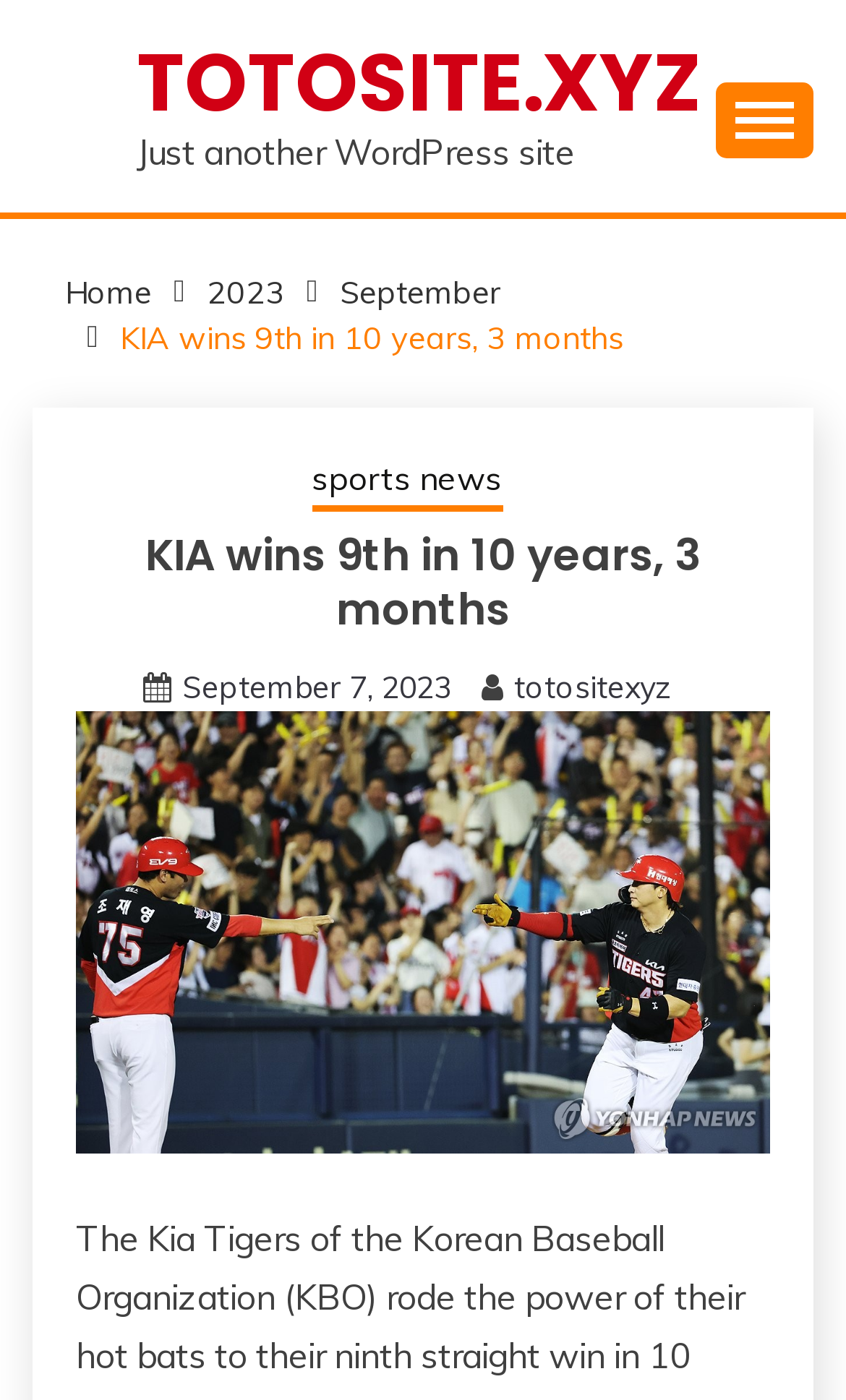Please identify the bounding box coordinates of the element's region that needs to be clicked to fulfill the following instruction: "Visit totosite.xyz". The bounding box coordinates should consist of four float numbers between 0 and 1, i.e., [left, top, right, bottom].

[0.162, 0.019, 0.828, 0.099]